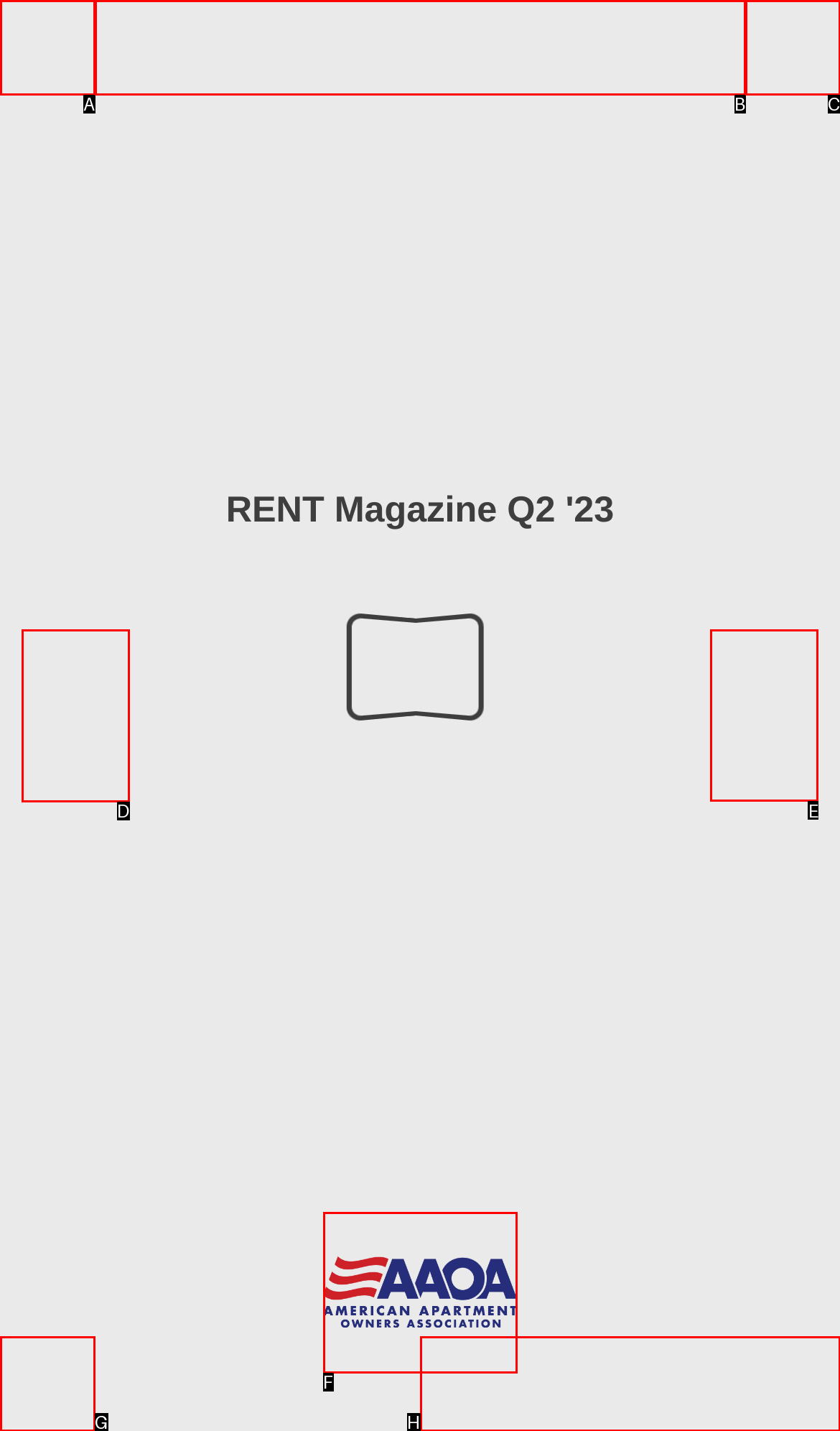From the given options, choose the one to complete the task: Click on the 'Next Page' button
Indicate the letter of the correct option.

E